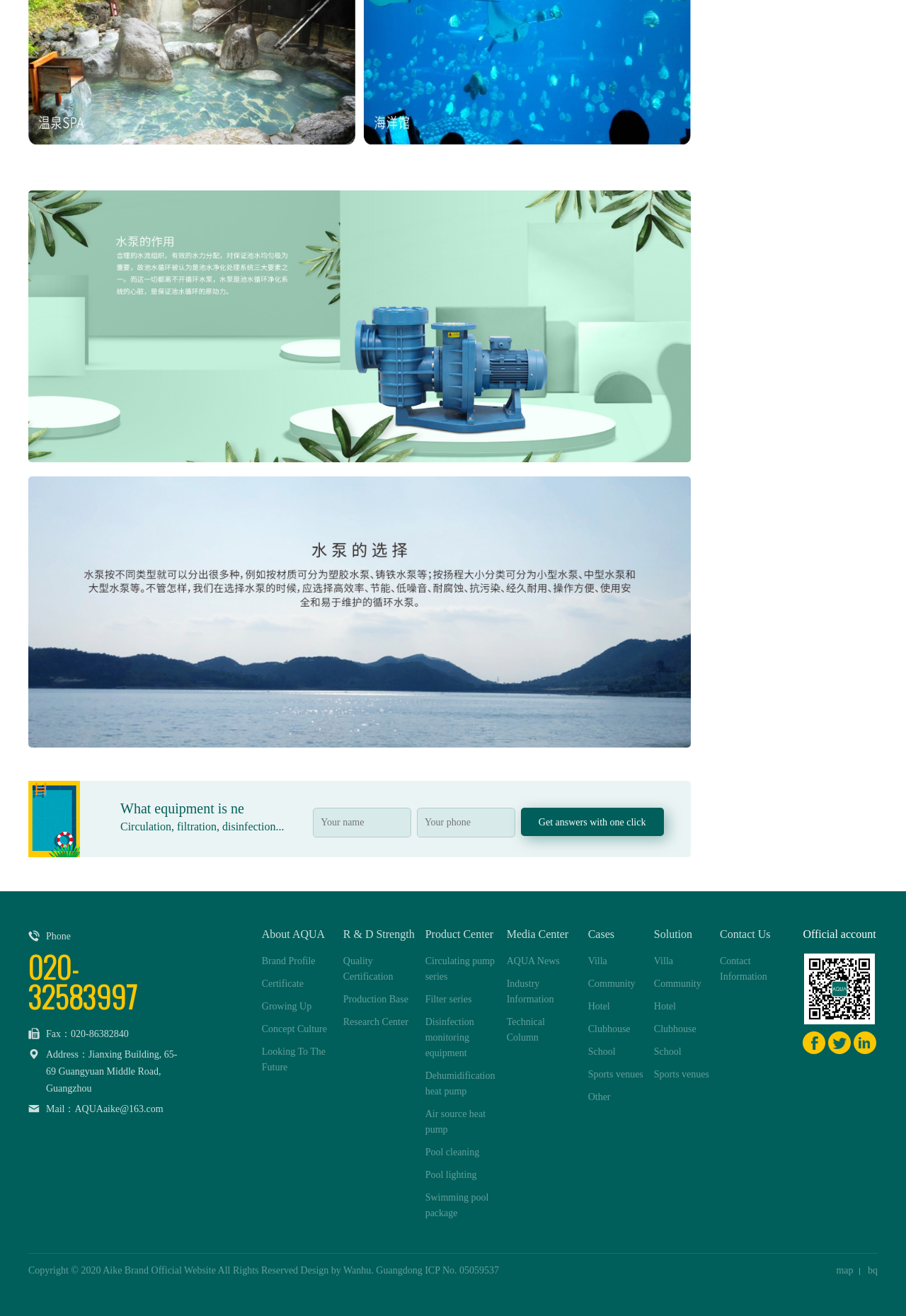Please identify the bounding box coordinates of the element's region that needs to be clicked to fulfill the following instruction: "Read AQUA News". The bounding box coordinates should consist of four float numbers between 0 and 1, i.e., [left, top, right, bottom].

[0.559, 0.726, 0.618, 0.734]